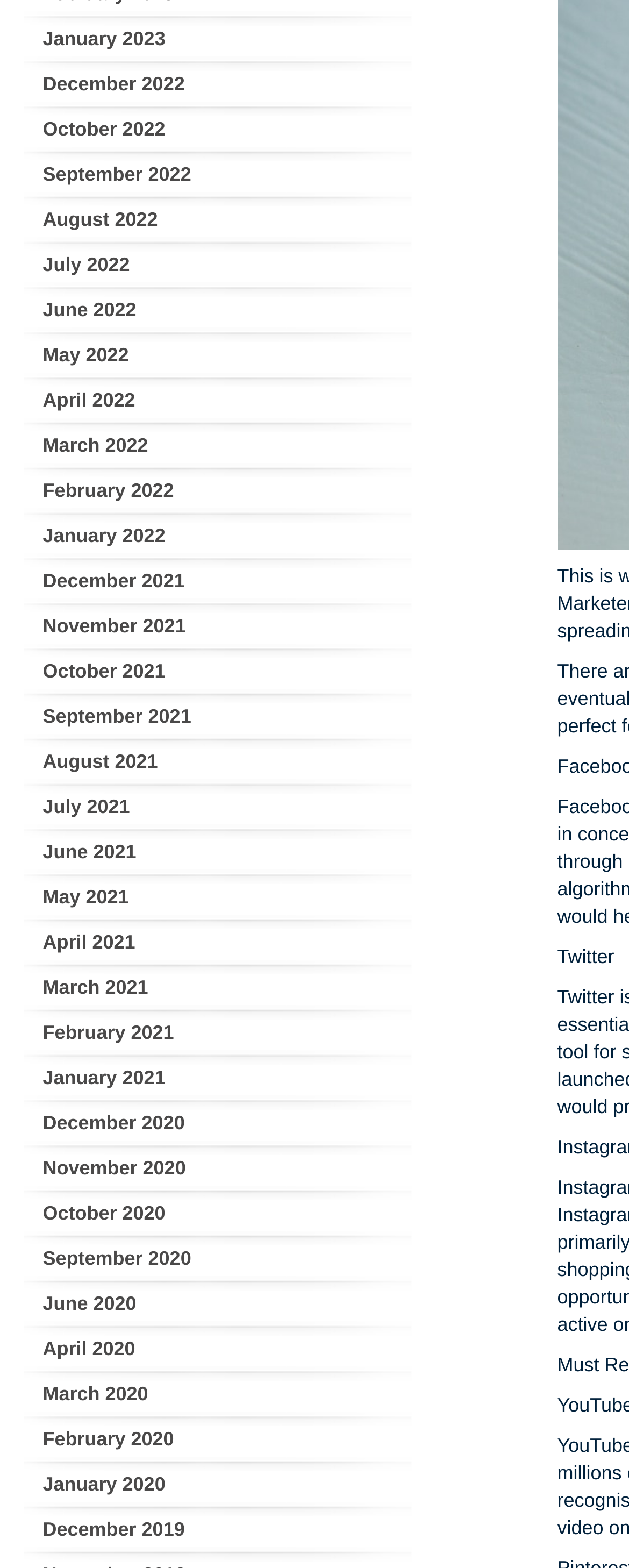Provide a one-word or short-phrase response to the question:
How many links are listed in total?

48